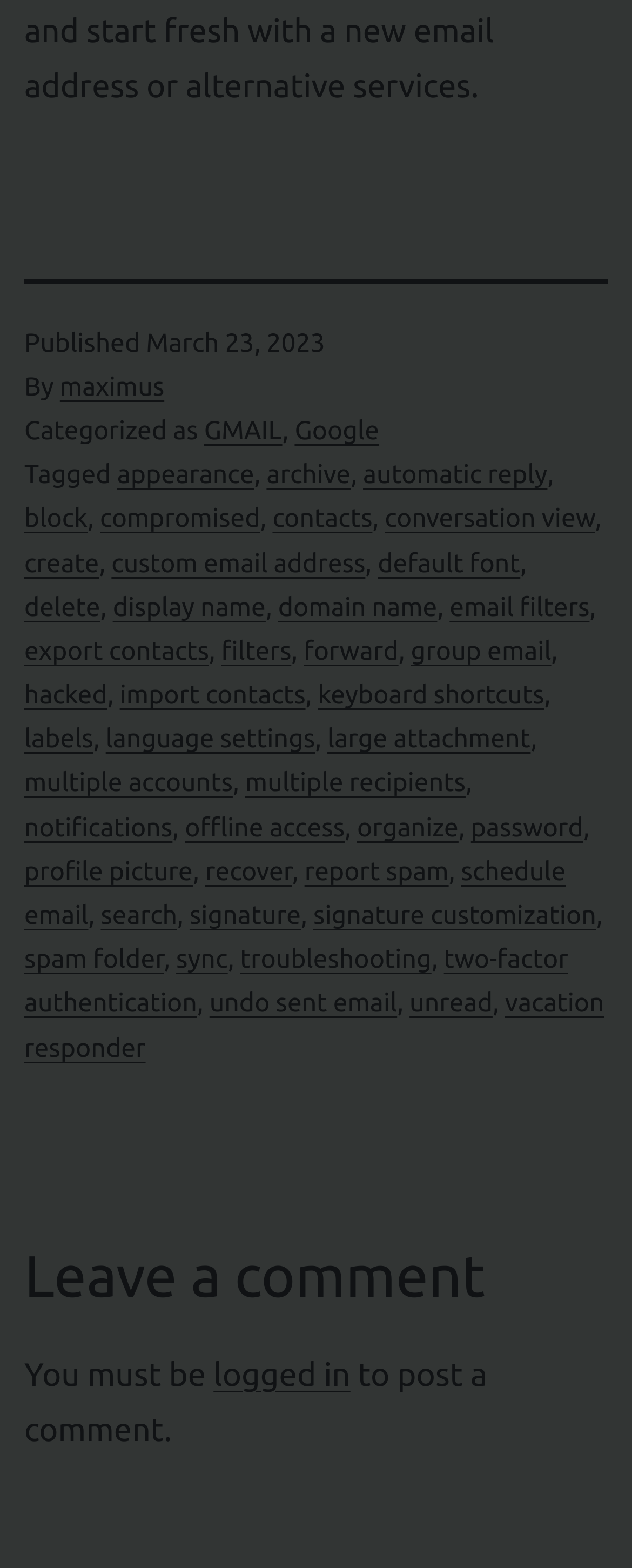Please identify the bounding box coordinates of the element I need to click to follow this instruction: "View the 'conversation view' page".

[0.609, 0.322, 0.942, 0.34]